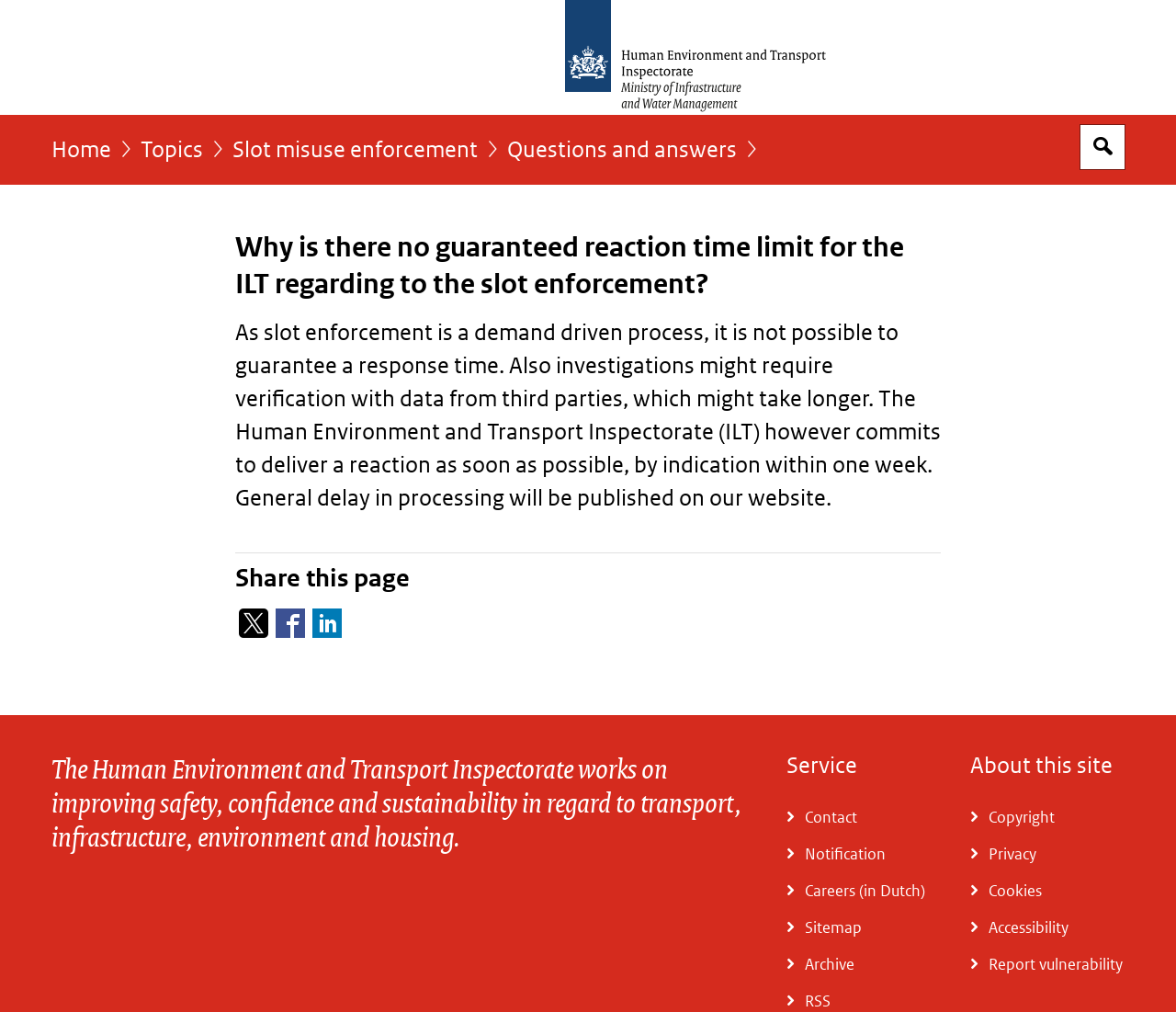Identify the bounding box coordinates for the element you need to click to achieve the following task: "View the sitemap". Provide the bounding box coordinates as four float numbers between 0 and 1, in the form [left, top, right, bottom].

[0.669, 0.9, 0.8, 0.936]